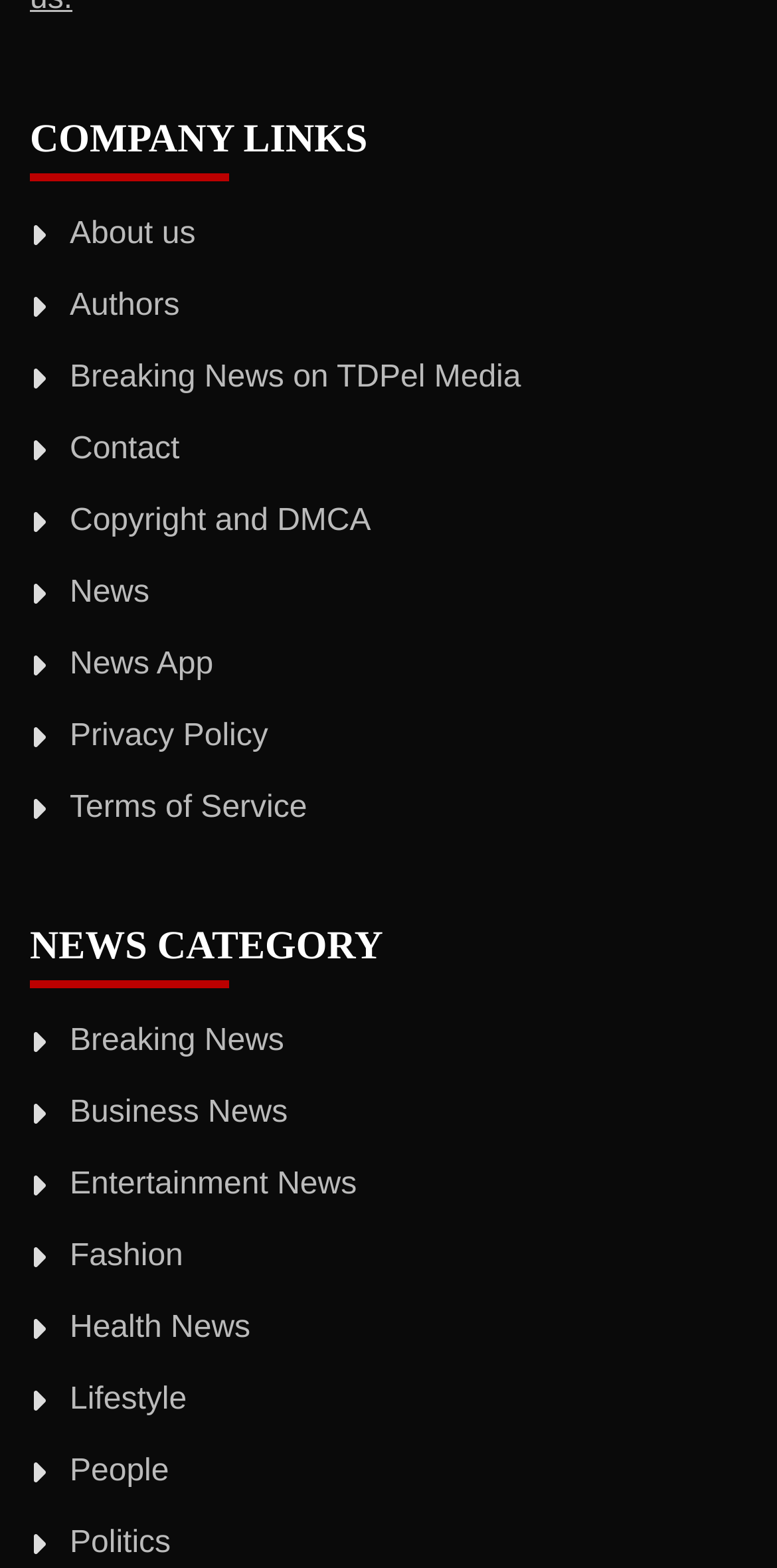Highlight the bounding box of the UI element that corresponds to this description: "Health News".

[0.09, 0.836, 0.322, 0.858]